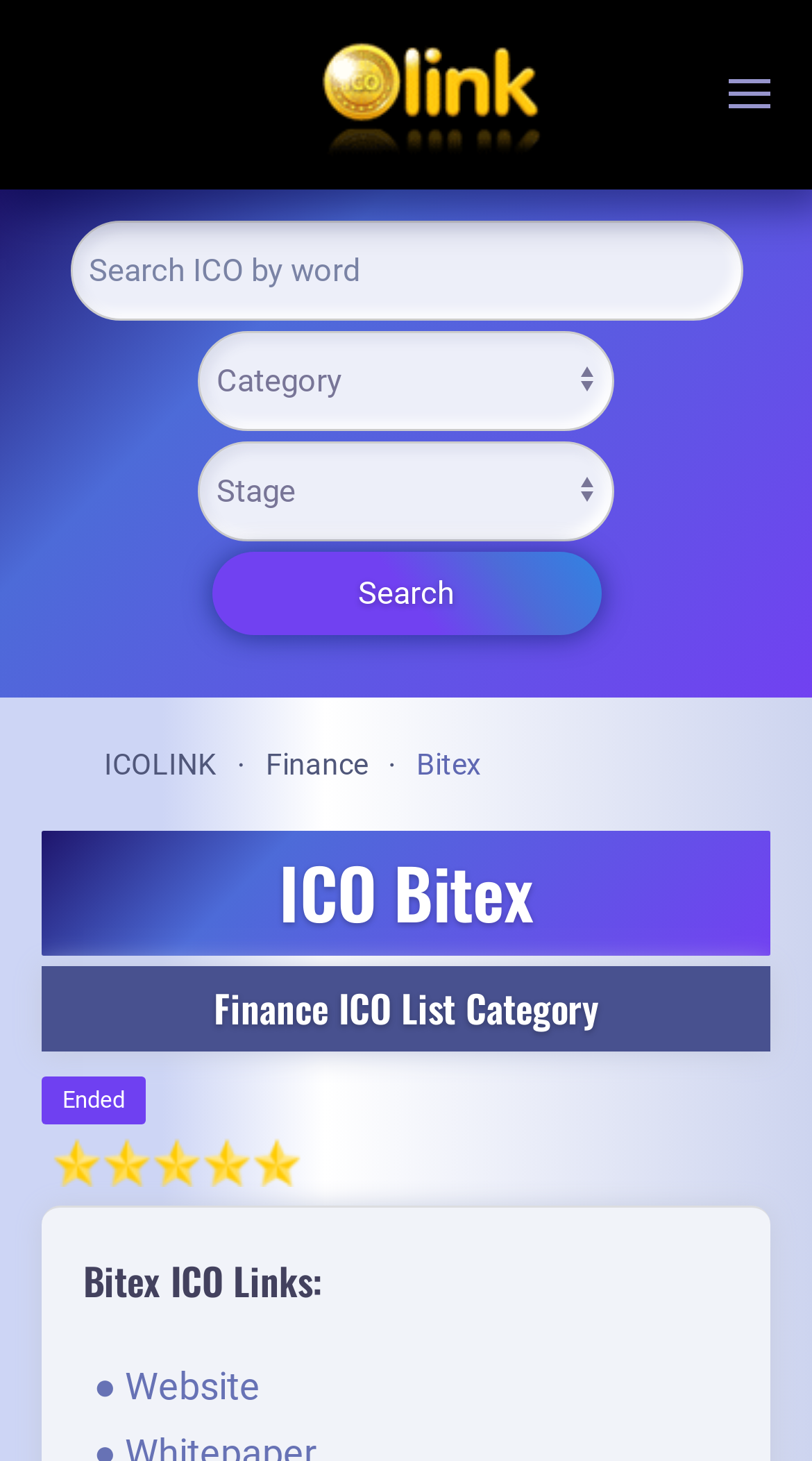Determine the bounding box coordinates for the clickable element to execute this instruction: "open menu". Provide the coordinates as four float numbers between 0 and 1, i.e., [left, top, right, bottom].

[0.897, 0.0, 0.949, 0.128]